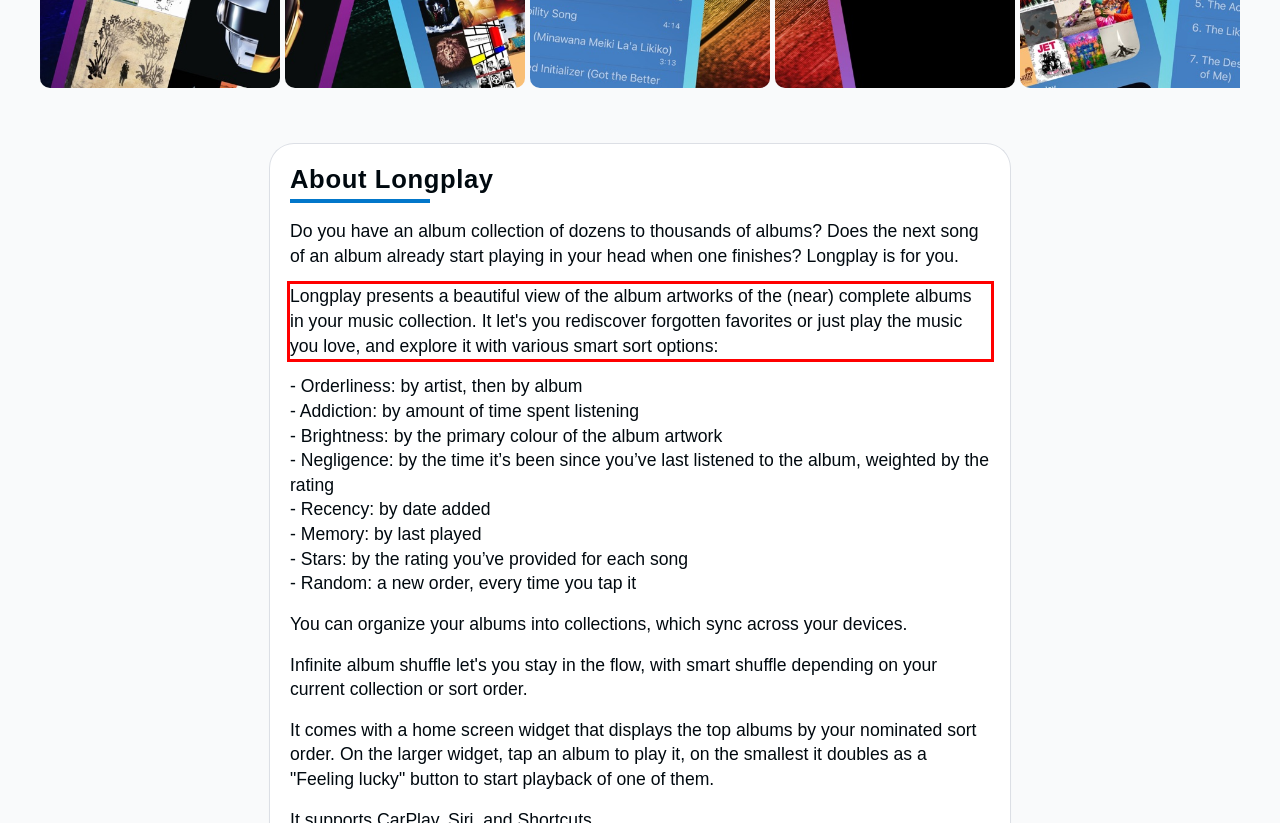Using the webpage screenshot, recognize and capture the text within the red bounding box.

Longplay presents a beautiful view of the album artworks of the (near) complete albums in your music collection. It let's you rediscover forgotten favorites or just play the music you love, and explore it with various smart sort options: